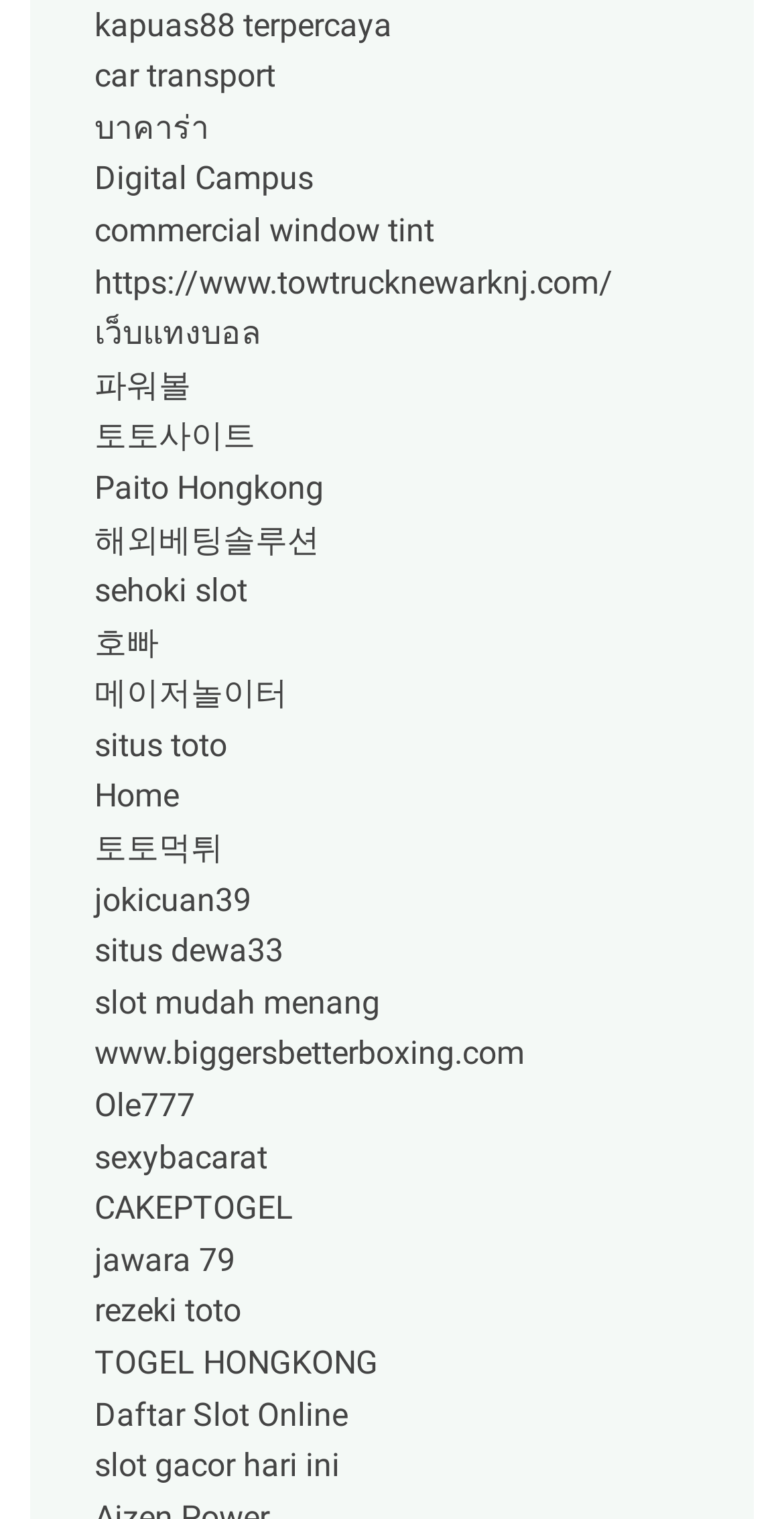Give a short answer using one word or phrase for the question:
How many links are present on this webpage?

28